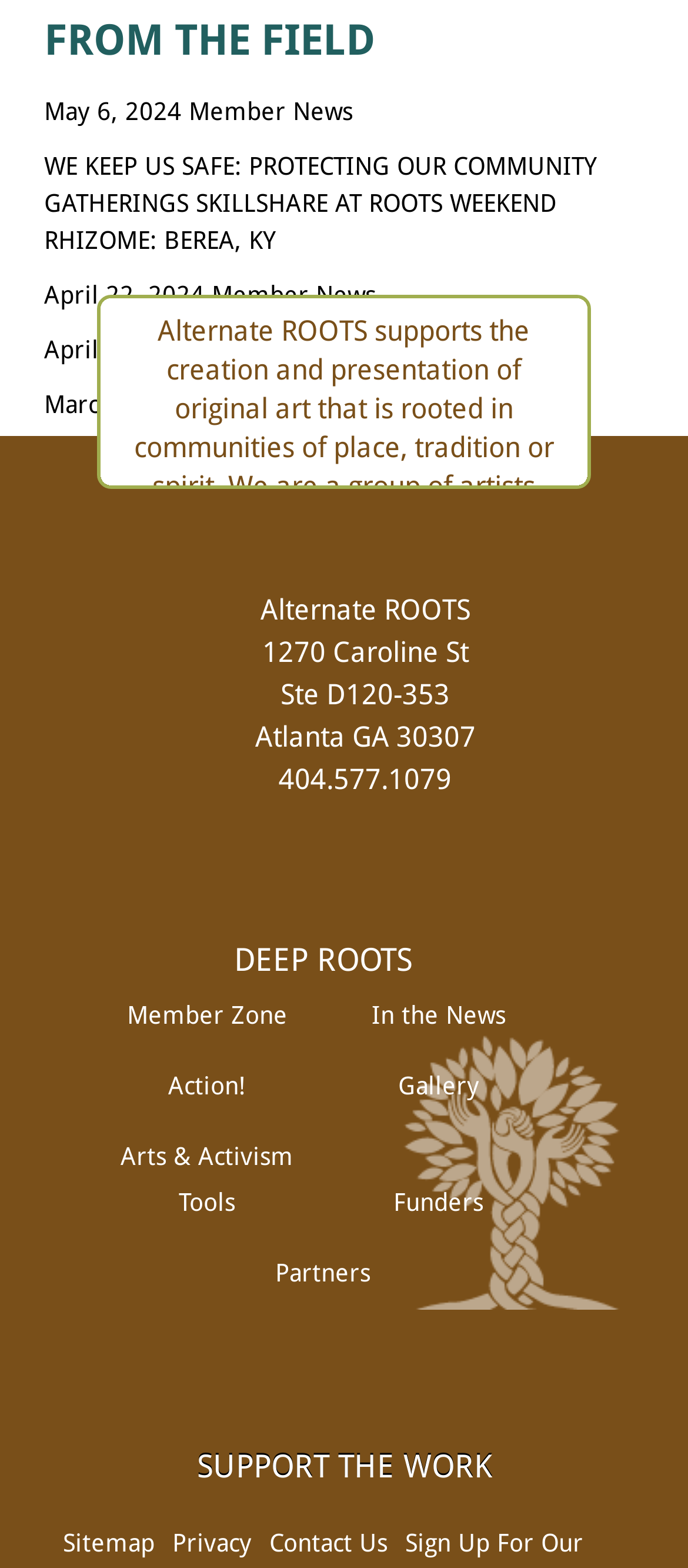Please respond in a single word or phrase: 
What is the phone number of the organization?

404.577.1079